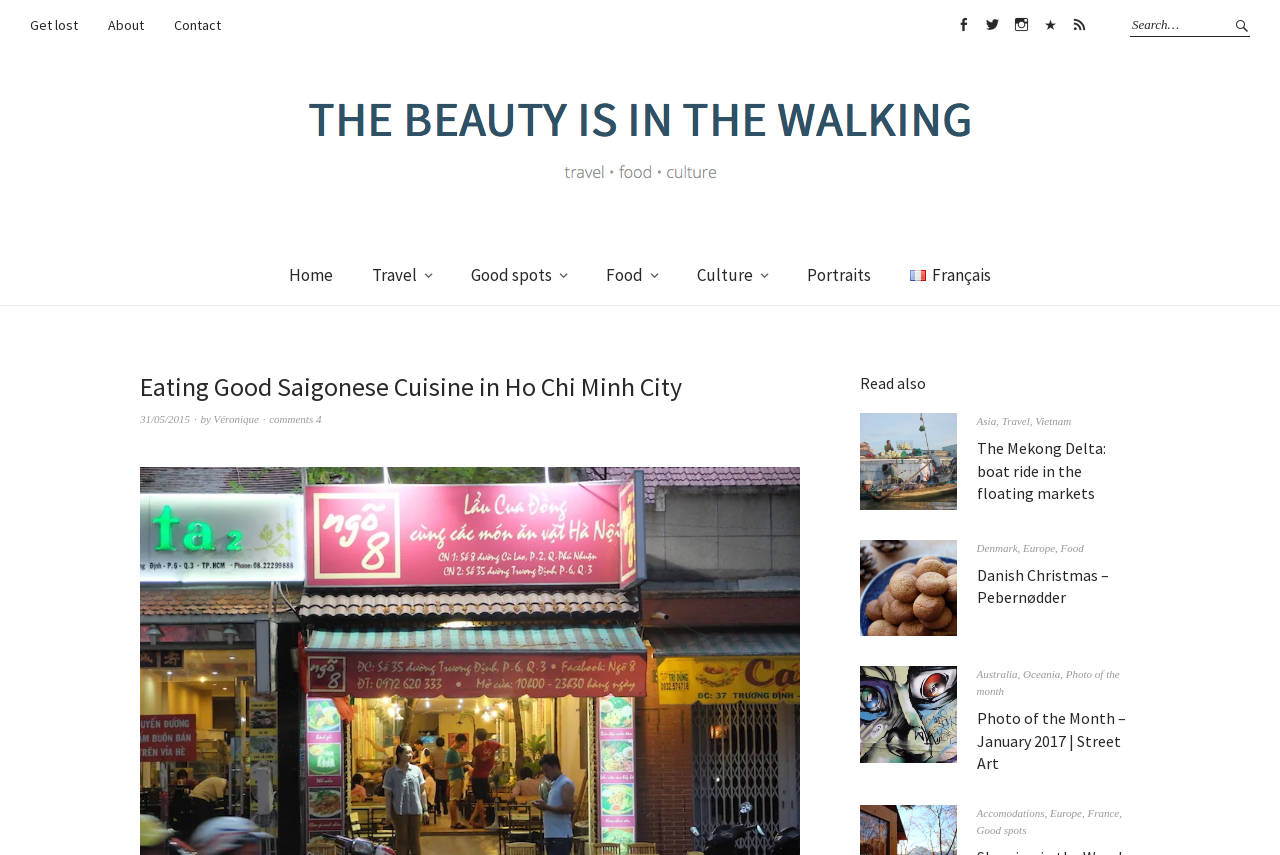Determine the coordinates of the bounding box for the clickable area needed to execute this instruction: "Search for something".

[0.883, 0.015, 0.977, 0.043]